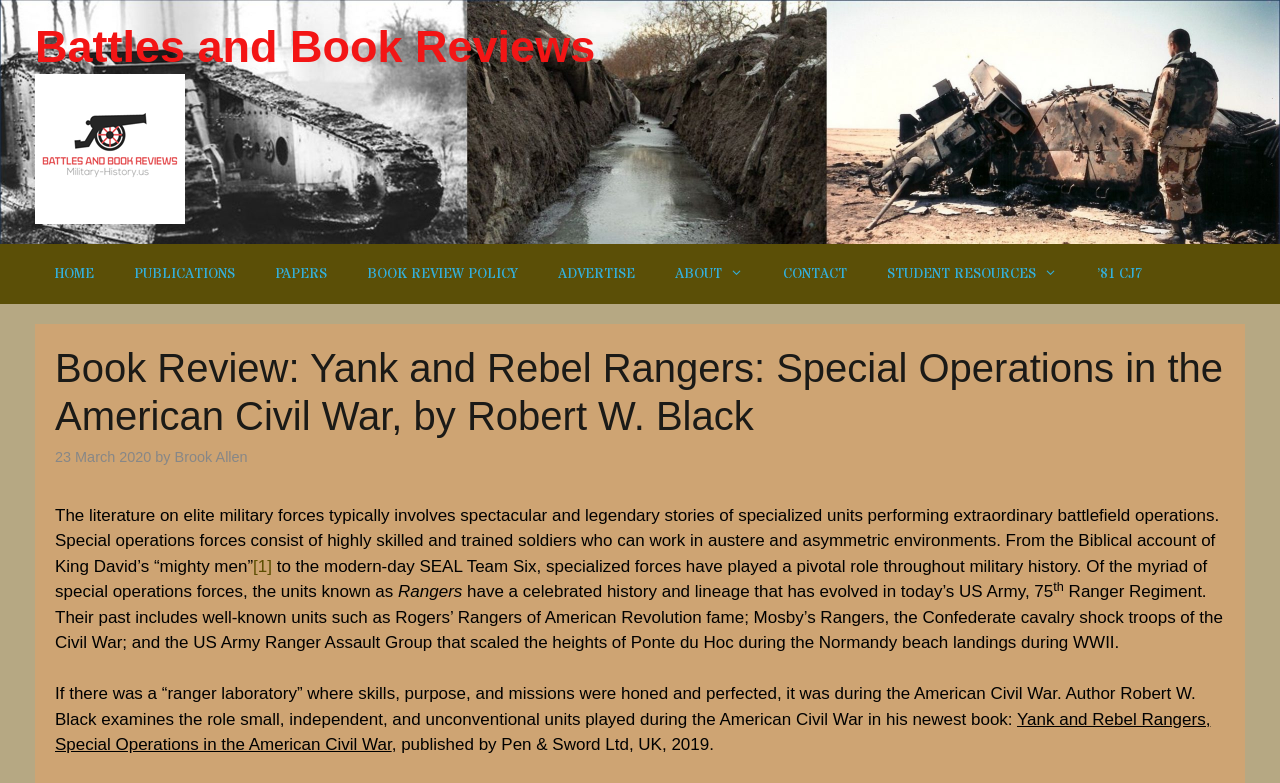Provide a one-word or one-phrase answer to the question:
What is the name of the book being reviewed?

Yank and Rebel Rangers